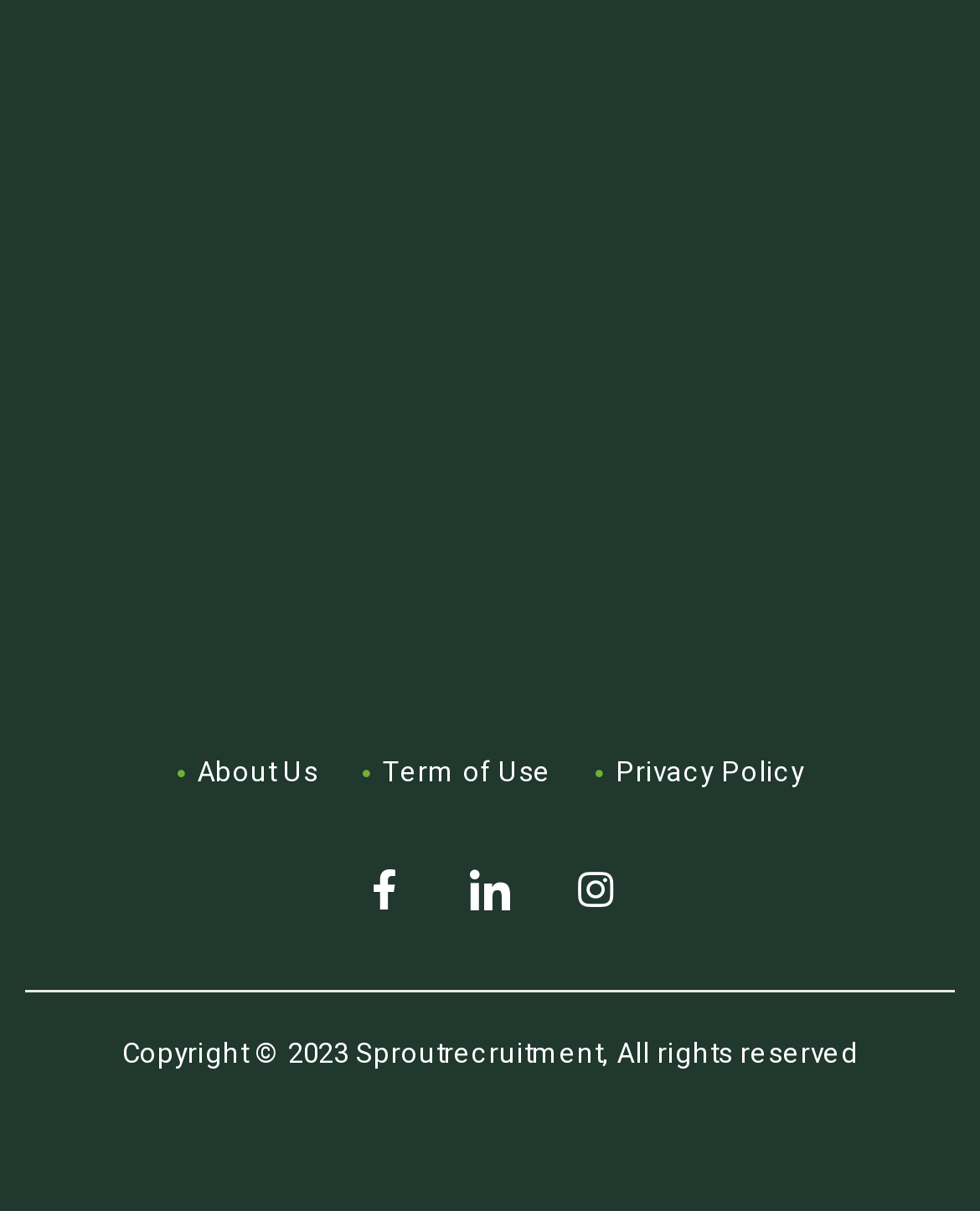Using the information in the image, give a comprehensive answer to the question: 
How many social media links are present on the webpage?

The answer can be found by looking at the links present on the webpage. There are three social media links: Facebook, LinkedIn, and Instagram. These links are represented by their respective icons.